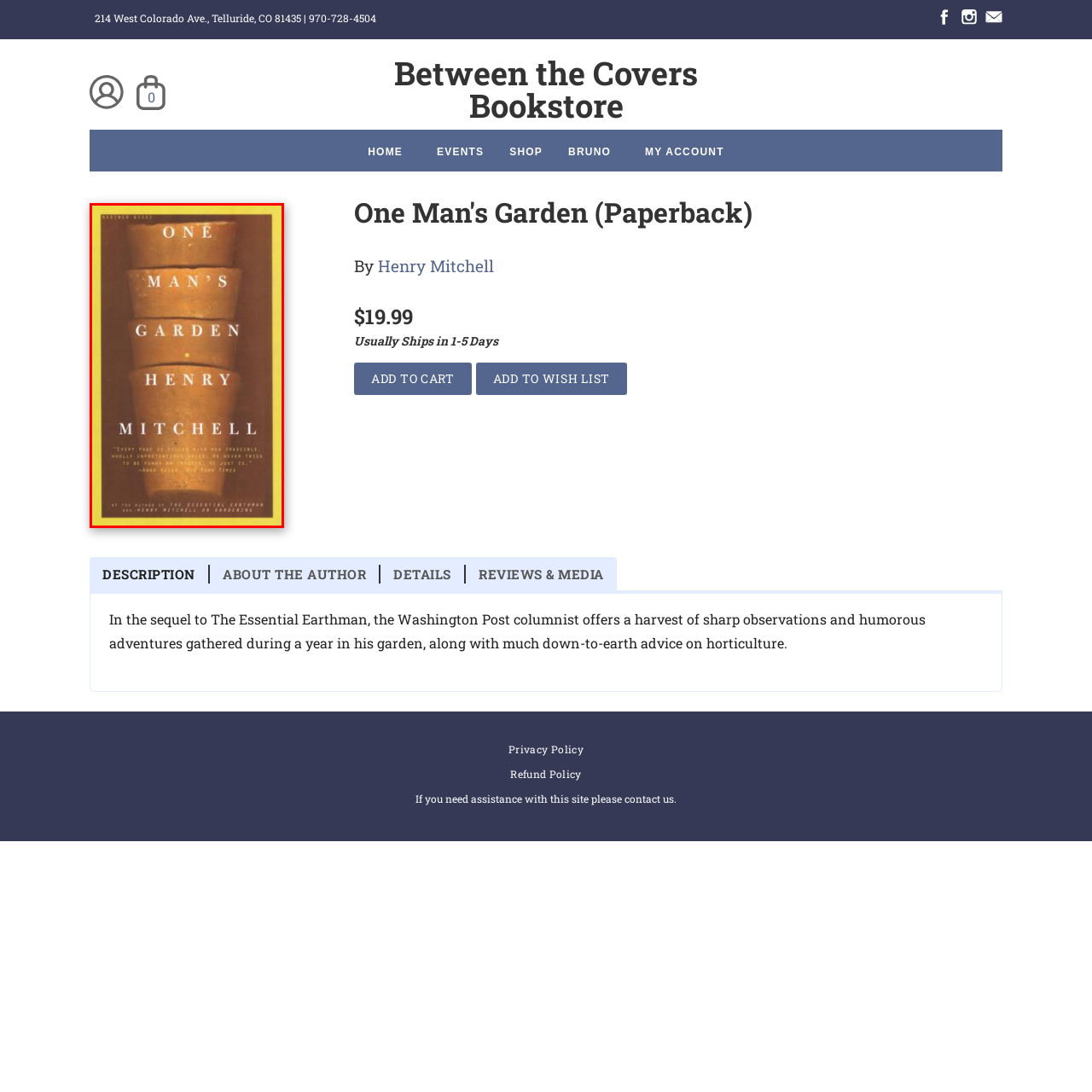Articulate a detailed description of the image inside the red frame.

The image features the cover of the book "One Man's Garden" by Henry Mitchell. The cover design showcases a stacked arrangement of terracotta flower pots set against a warm, earthy background. The title, "ONE MAN'S GARDEN," is prominently displayed at the top in large, bold lettering, while the author's name, "HENRY MITCHELL," is featured in slightly smaller letters near the bottom. The cover embodies a serene yet engaging connection to gardening, hinting at the reflective and humorous observations on horticulture within the text. A notable quote from The New York Times highlights the book's appeal: "Every page is filled with charm and grace." This paperback edition is a sequel to Mitchell's earlier work, "The Essential Earthman."